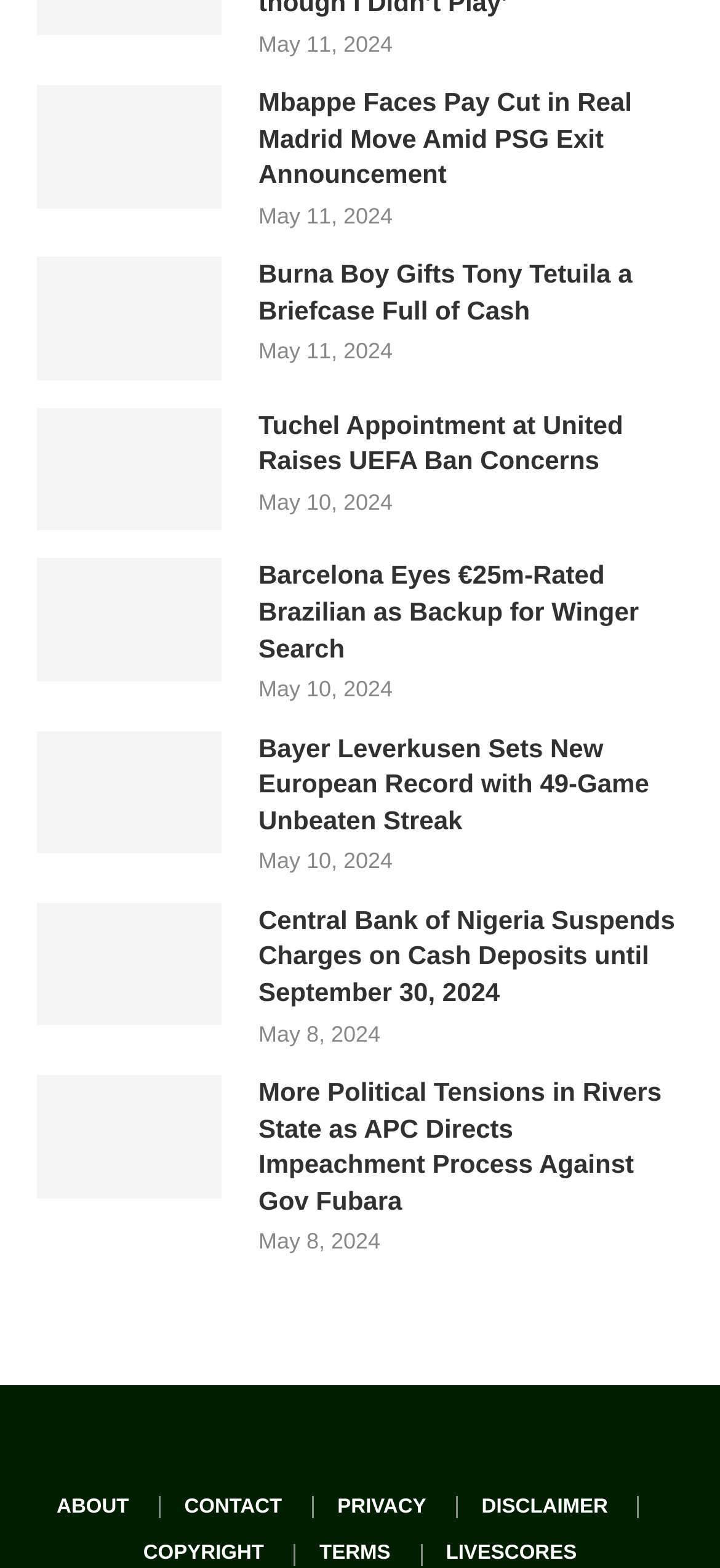Please determine the bounding box coordinates of the element's region to click for the following instruction: "Read news about Bayer Leverkusen Sets New European Record with 49-Game Unbeaten Streak".

[0.359, 0.466, 0.949, 0.535]